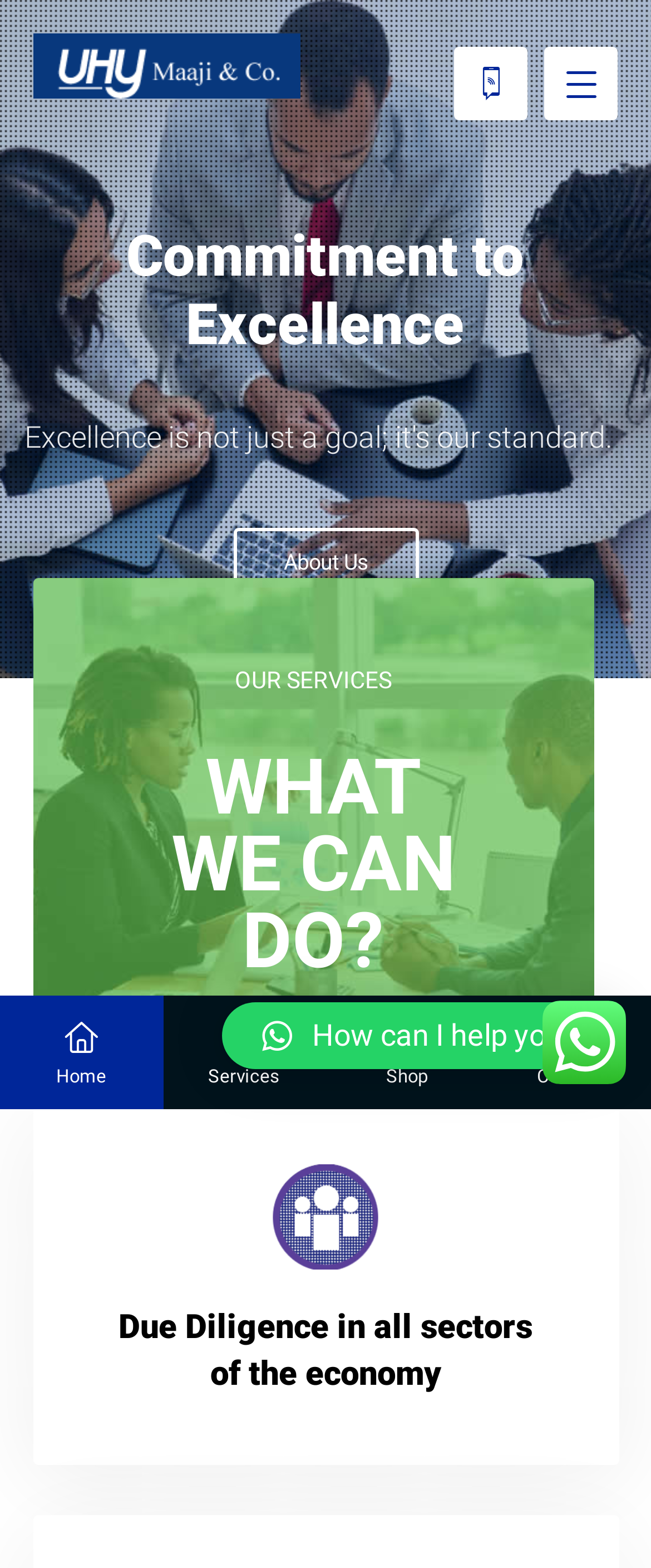What services does the company provide?
Using the image as a reference, answer the question in detail.

The services provided by the company are listed below the 'OUR SERVICES' heading, which includes Due Diligence, Accounting, Payroll Management, Internal Audit, ISO Training and Implementation, Financial Advisory, ICT Advisory and Implementation, and Tax Compliance.